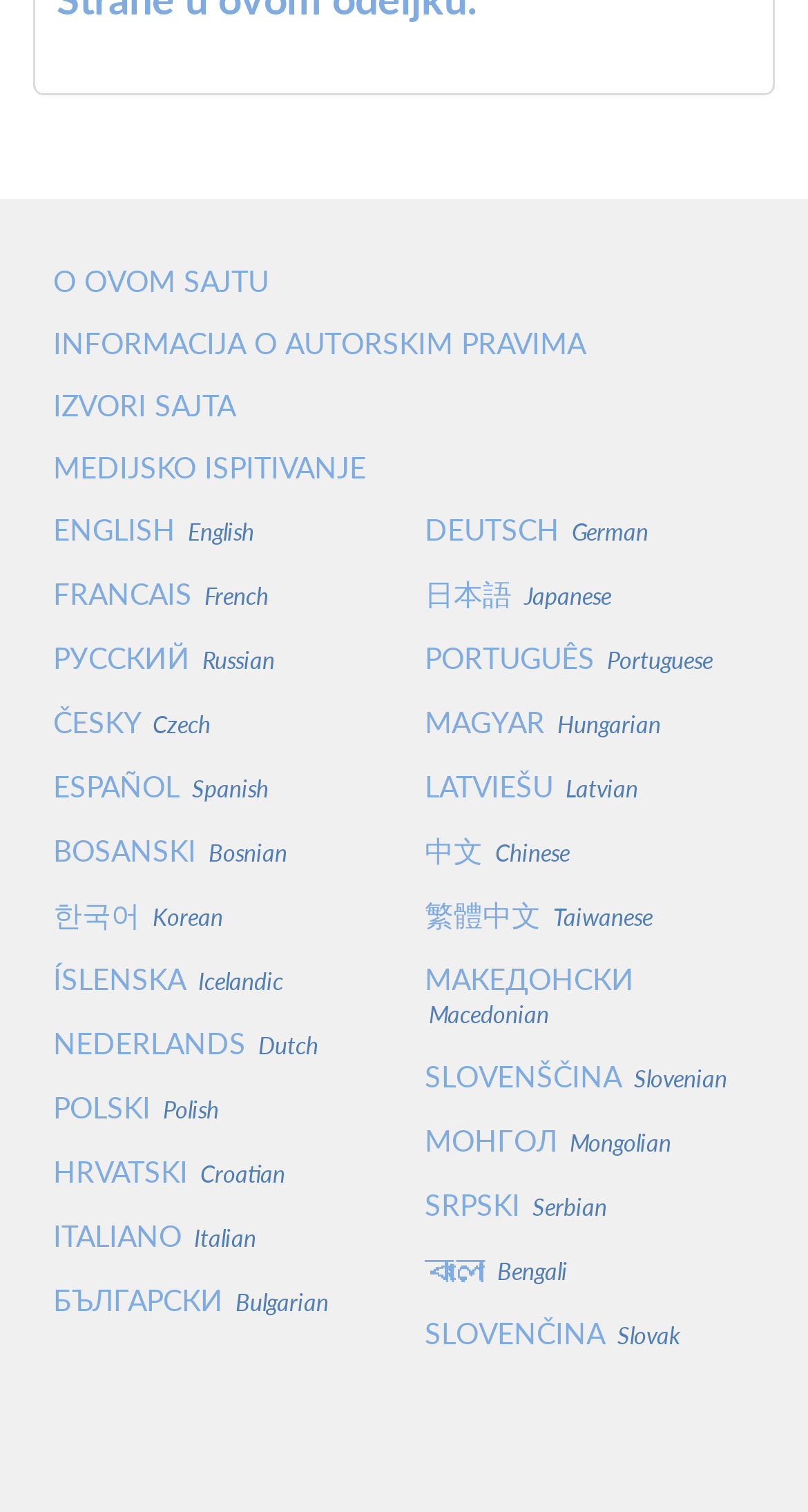Please answer the following question using a single word or phrase: 
What is the common theme among the links on the webpage?

Language selection